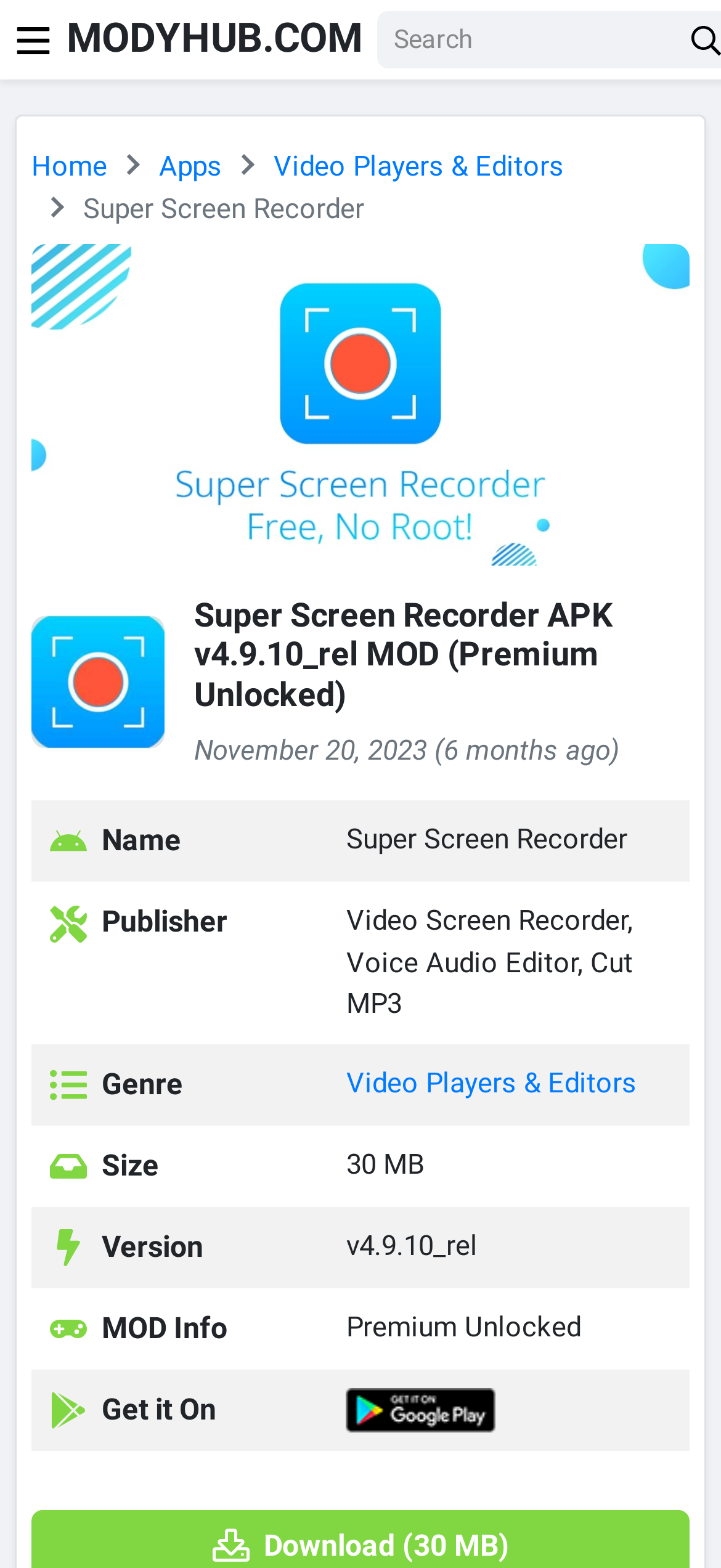What is the name of the screen recording application?
From the image, provide a succinct answer in one word or a short phrase.

Super Screen Recorder